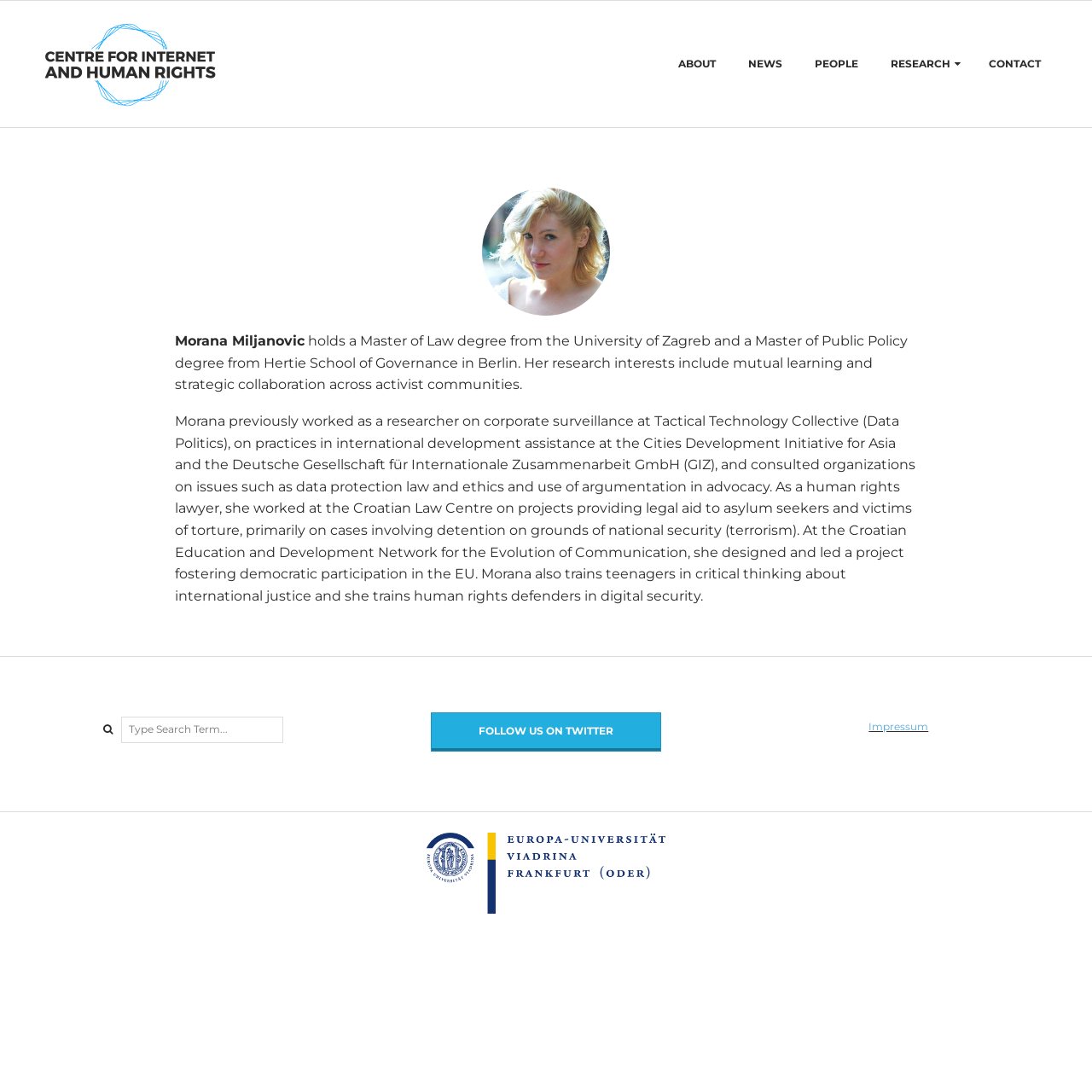Can you specify the bounding box coordinates of the area that needs to be clicked to fulfill the following instruction: "Search for something"?

None